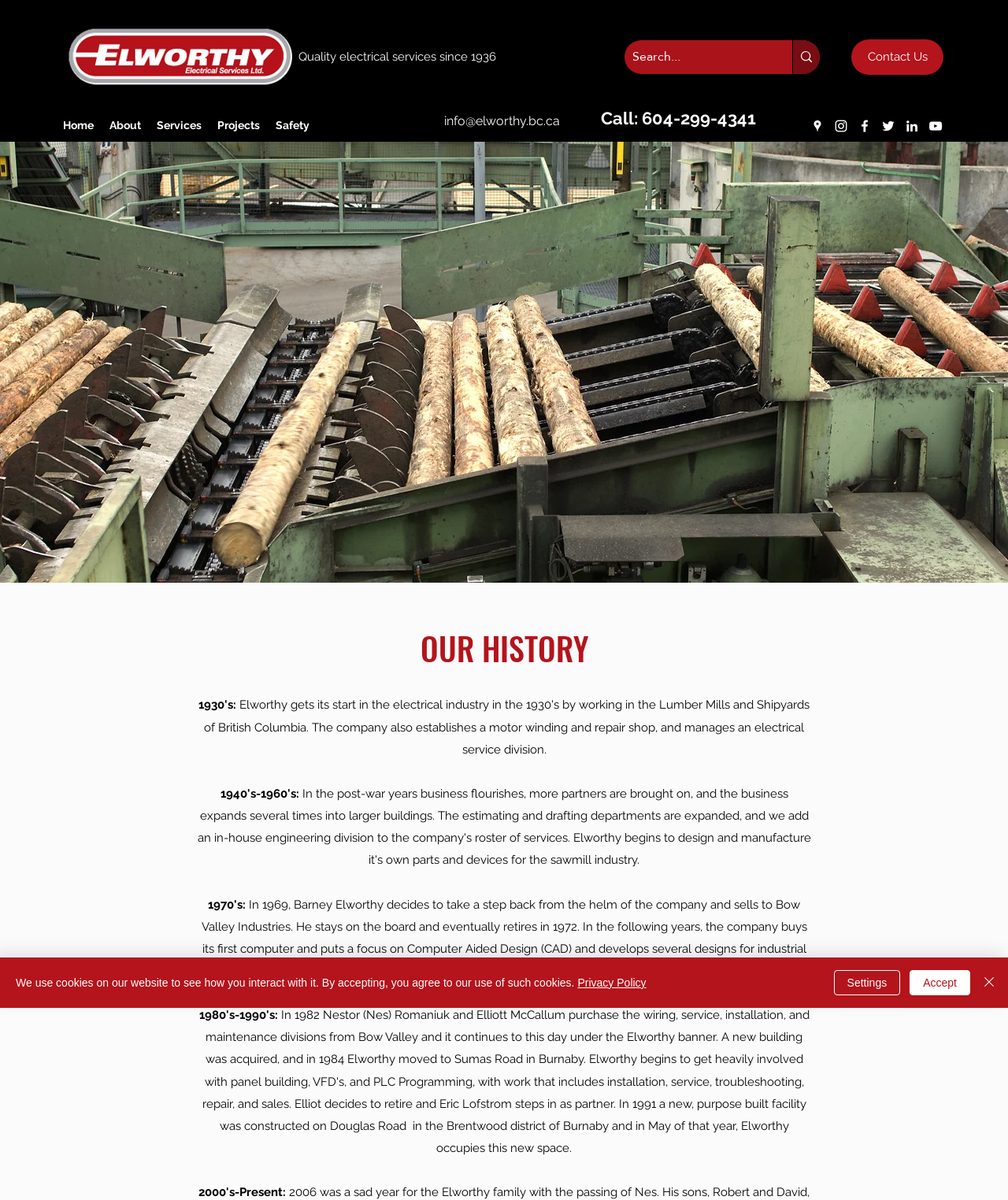What is the year the company was founded?
Using the visual information, answer the question in a single word or phrase.

1936